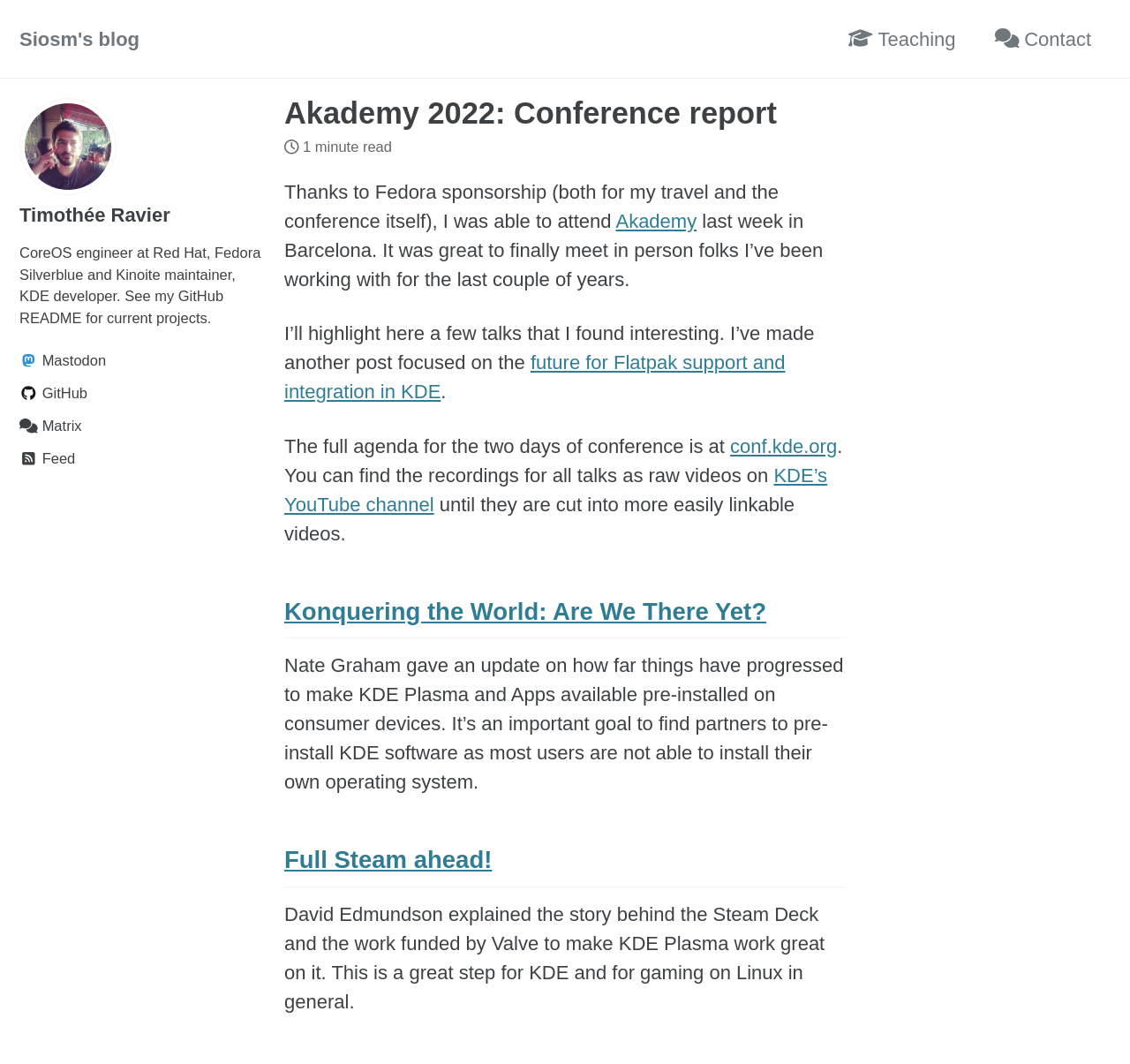Determine the bounding box coordinates of the clickable element to complete this instruction: "go to Siosm's blog". Provide the coordinates in the format of four float numbers between 0 and 1, [left, top, right, bottom].

[0.017, 0.023, 0.123, 0.05]